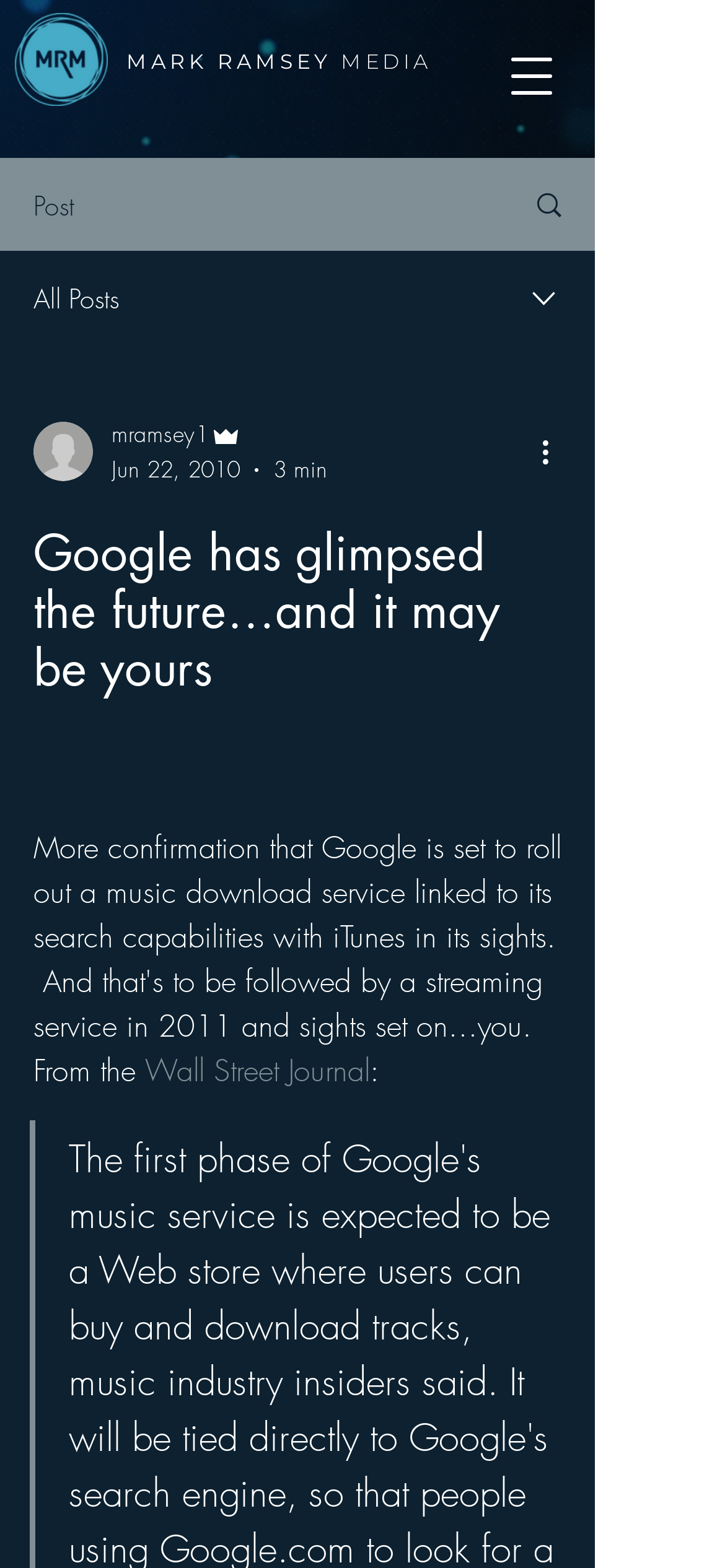Locate the bounding box coordinates of the element that should be clicked to execute the following instruction: "Open the writer's picture".

[0.046, 0.269, 0.128, 0.307]